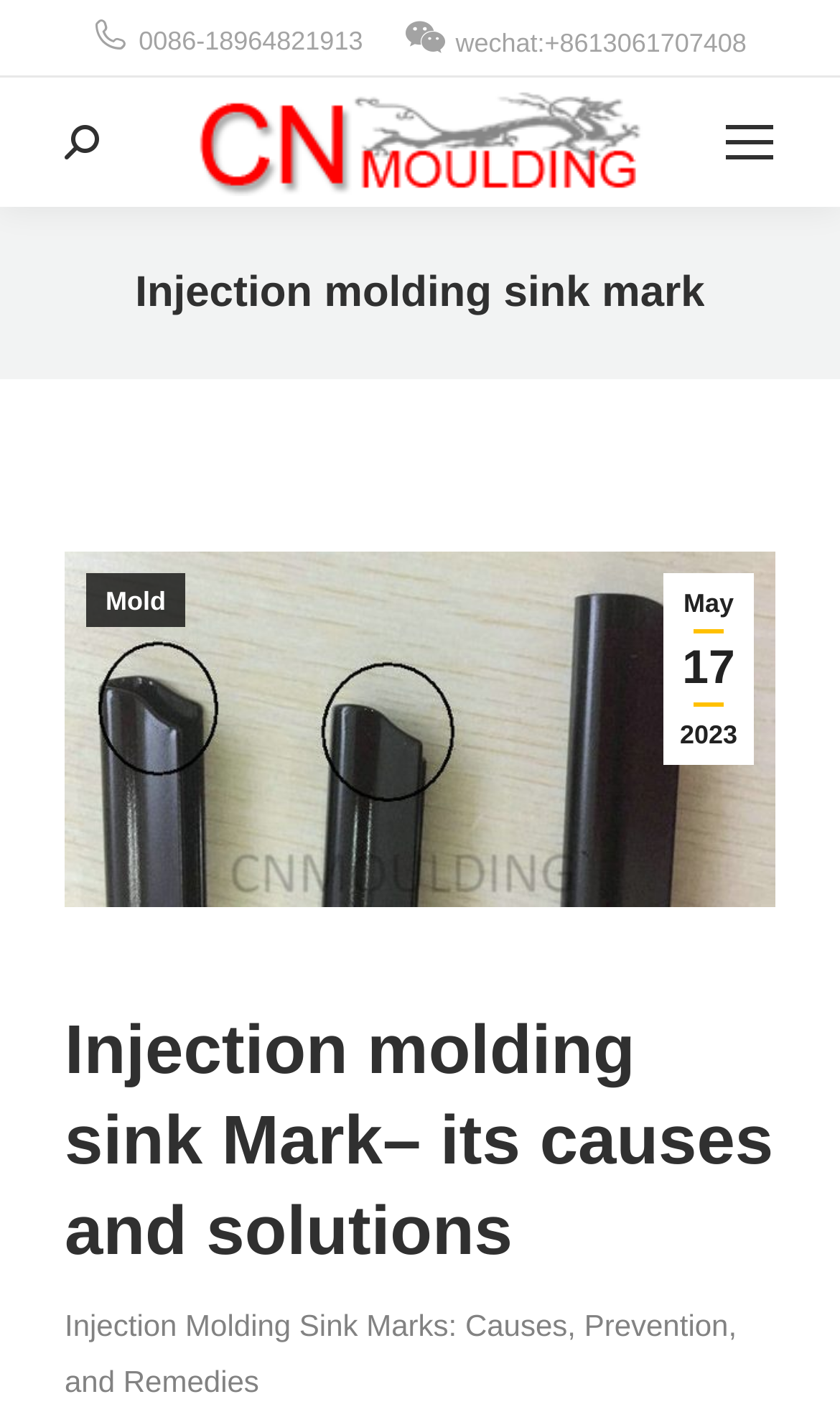What is the phone number on the top left? Analyze the screenshot and reply with just one word or a short phrase.

0086-18964821913